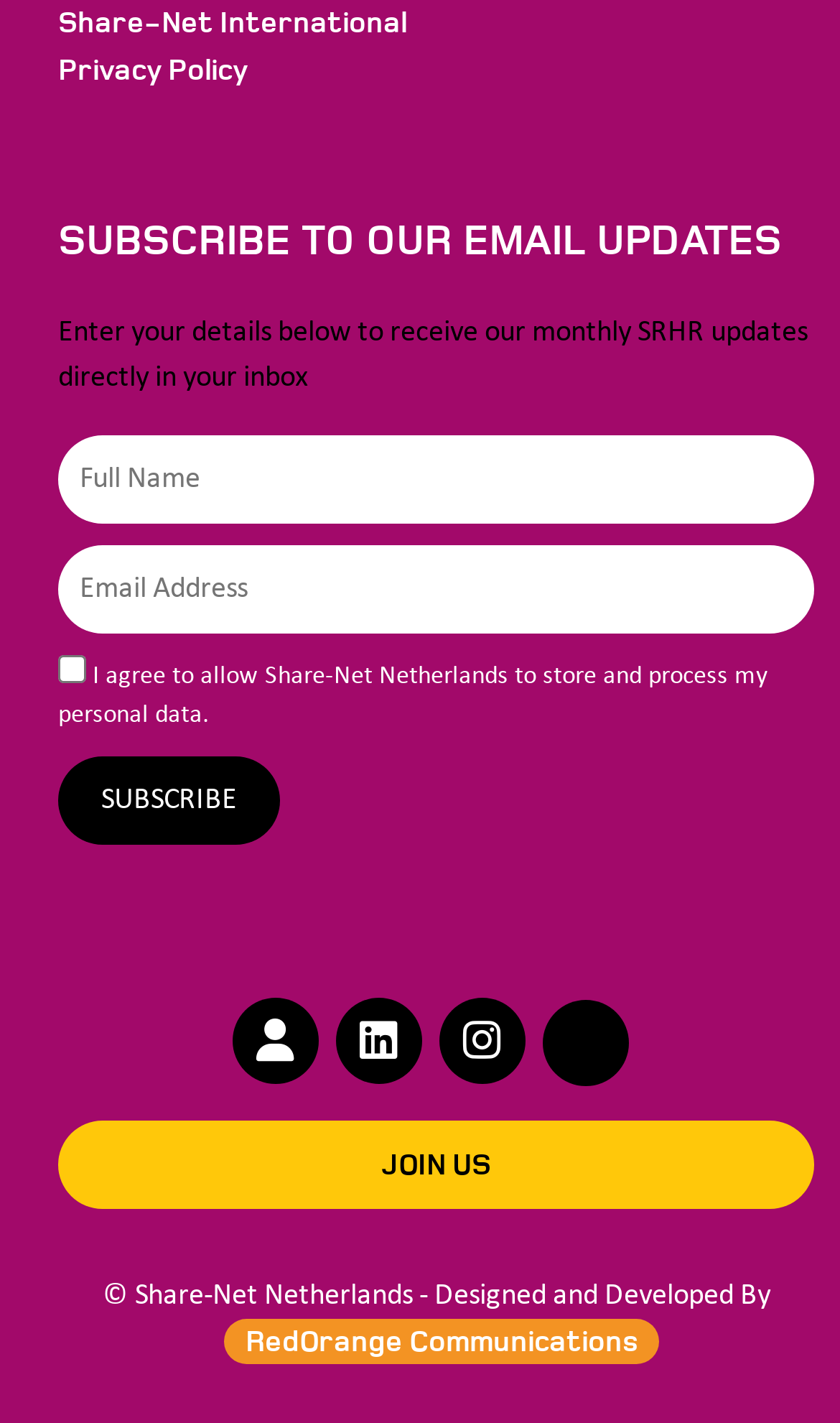Please locate the bounding box coordinates of the region I need to click to follow this instruction: "Check the 'Privacy Policy'".

None